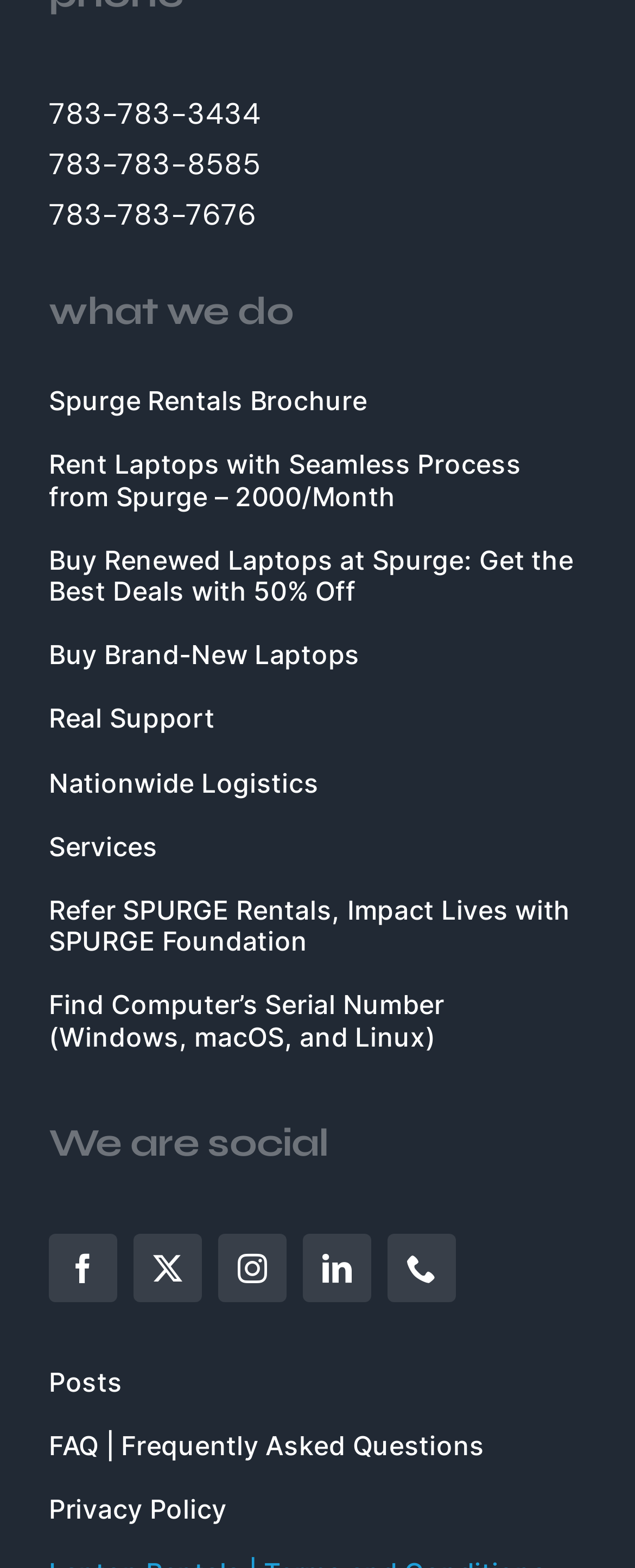What is the company's phone number?
Please respond to the question with a detailed and well-explained answer.

The phone number can be found at the top of the webpage, where there are three phone numbers listed. The first one is 783-783-3434.